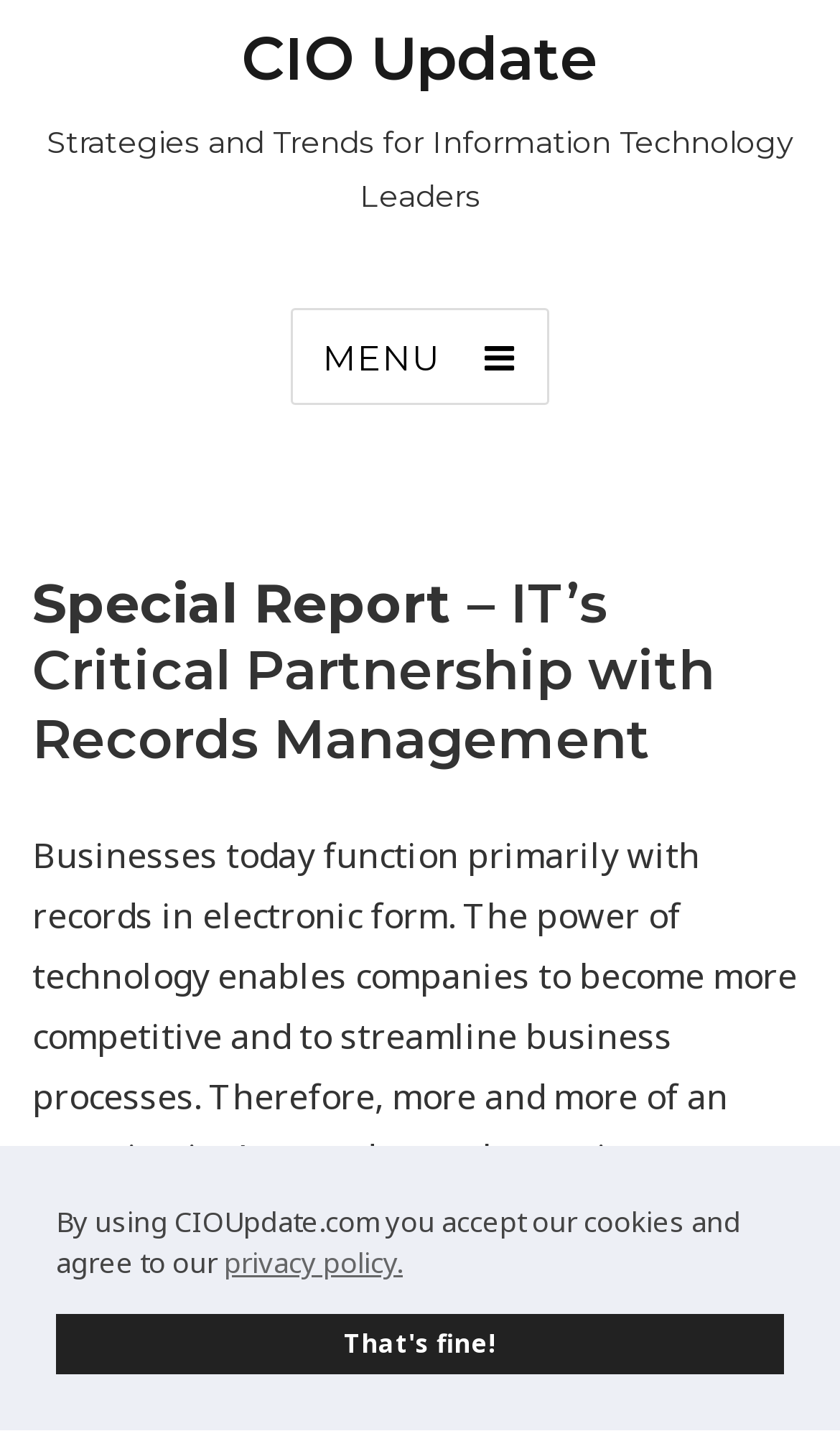Determine the main heading text of the webpage.

Special Report – IT’s Critical Partnership with Records Management